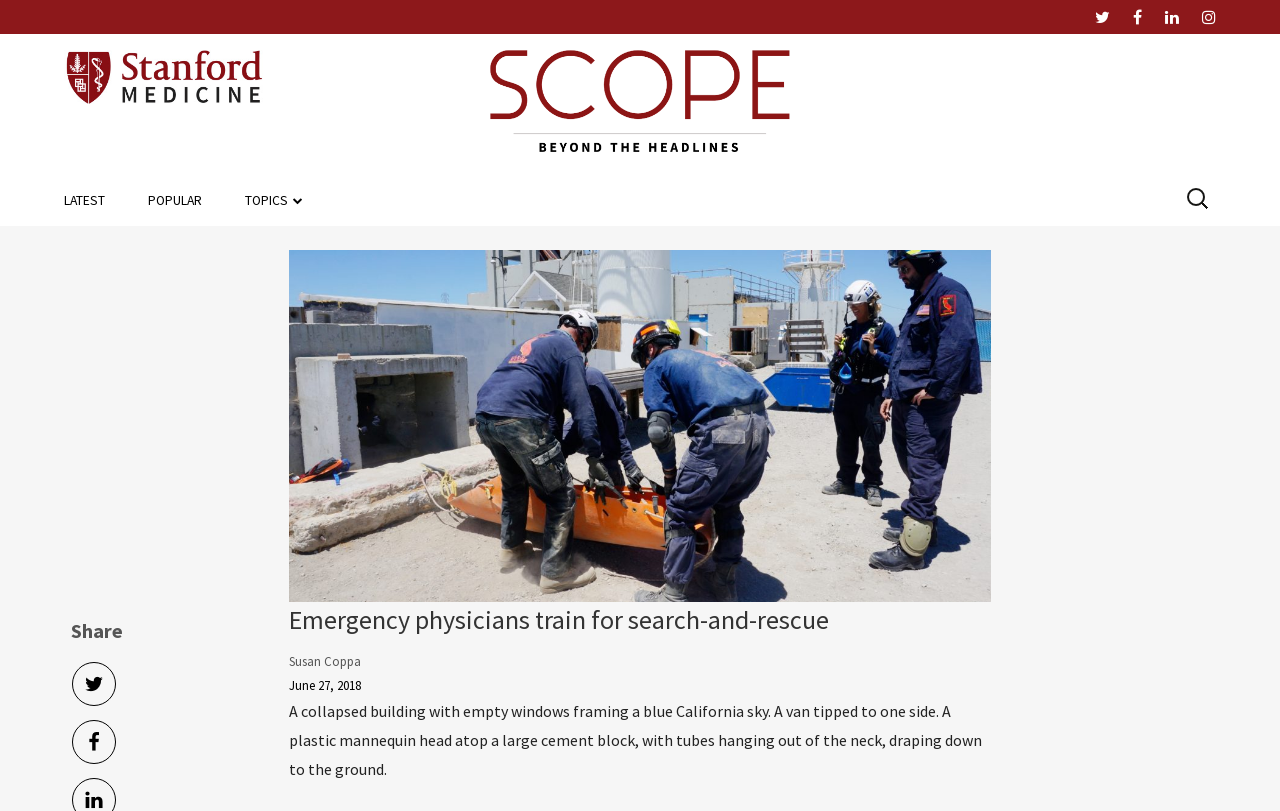Carefully examine the image and provide an in-depth answer to the question: When was the article published?

The publication date is mentioned below the heading of the article, which is 'June 27, 2018', and it is part of the time element that provides information about when the article was published.